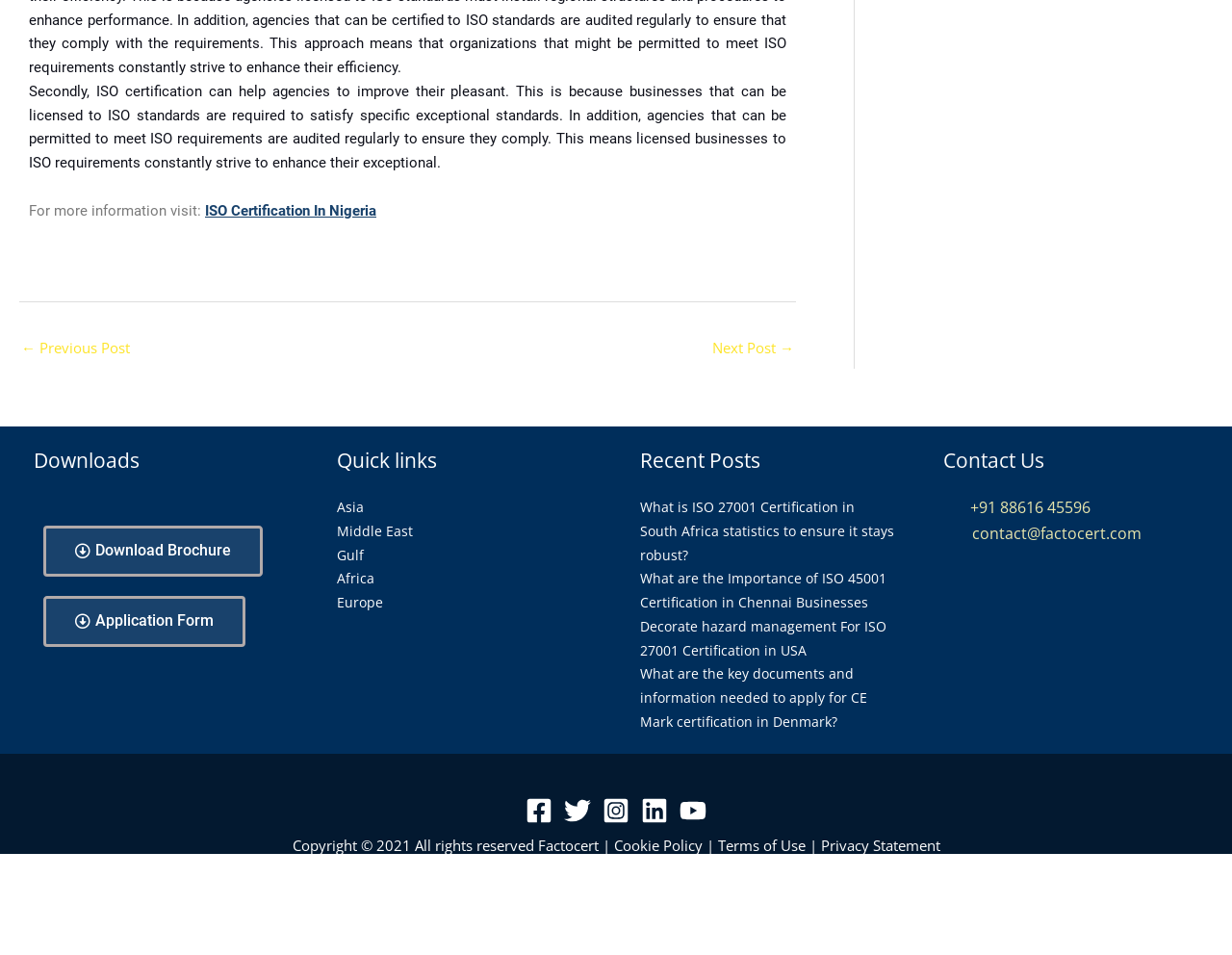What are the social media platforms available?
Give a one-word or short phrase answer based on the image.

Facebook, Twitter, Instagram, Linkedin, YouTube